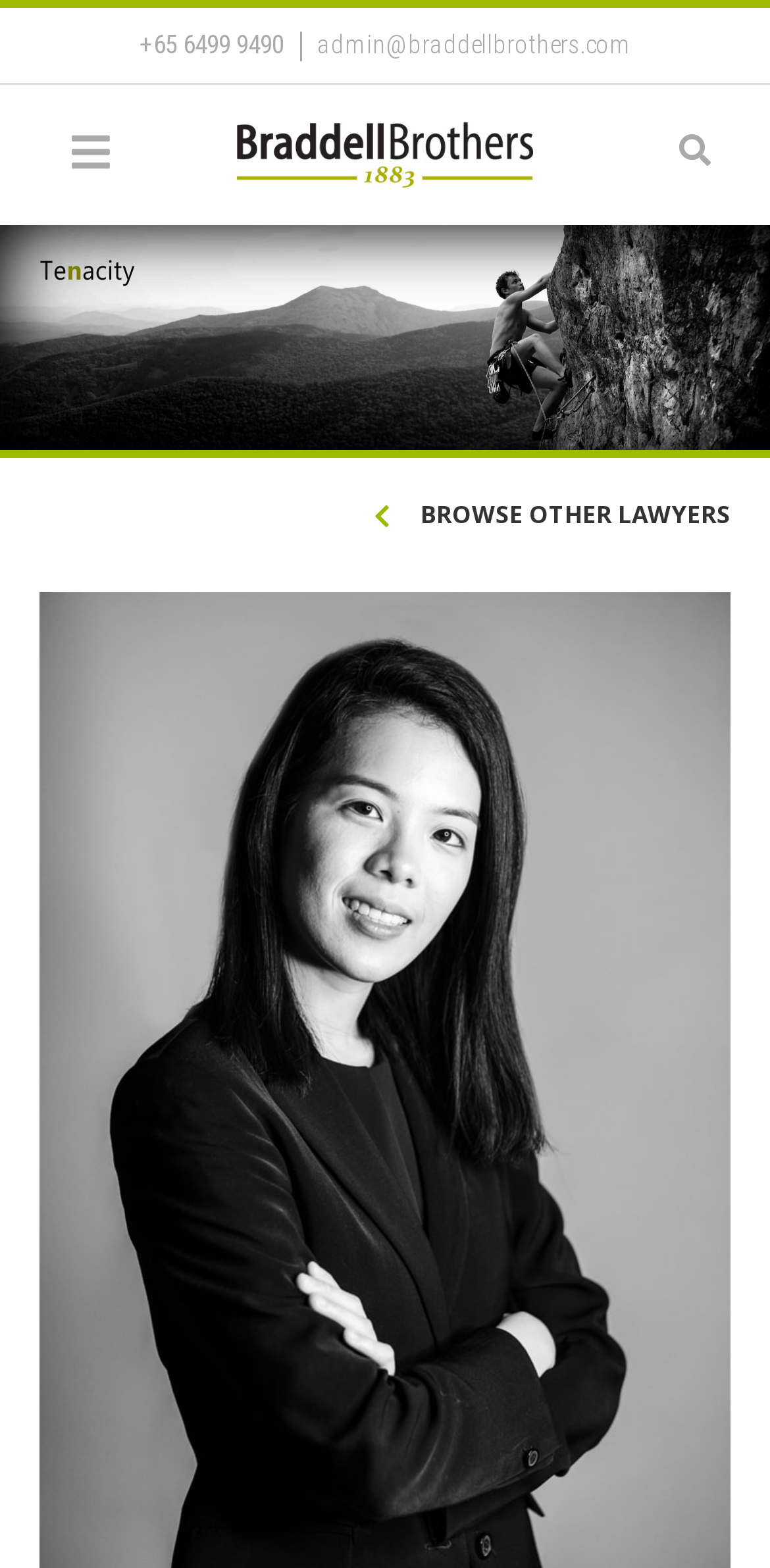Mark the bounding box of the element that matches the following description: "name="s" title="Search"".

[0.836, 0.073, 0.949, 0.118]